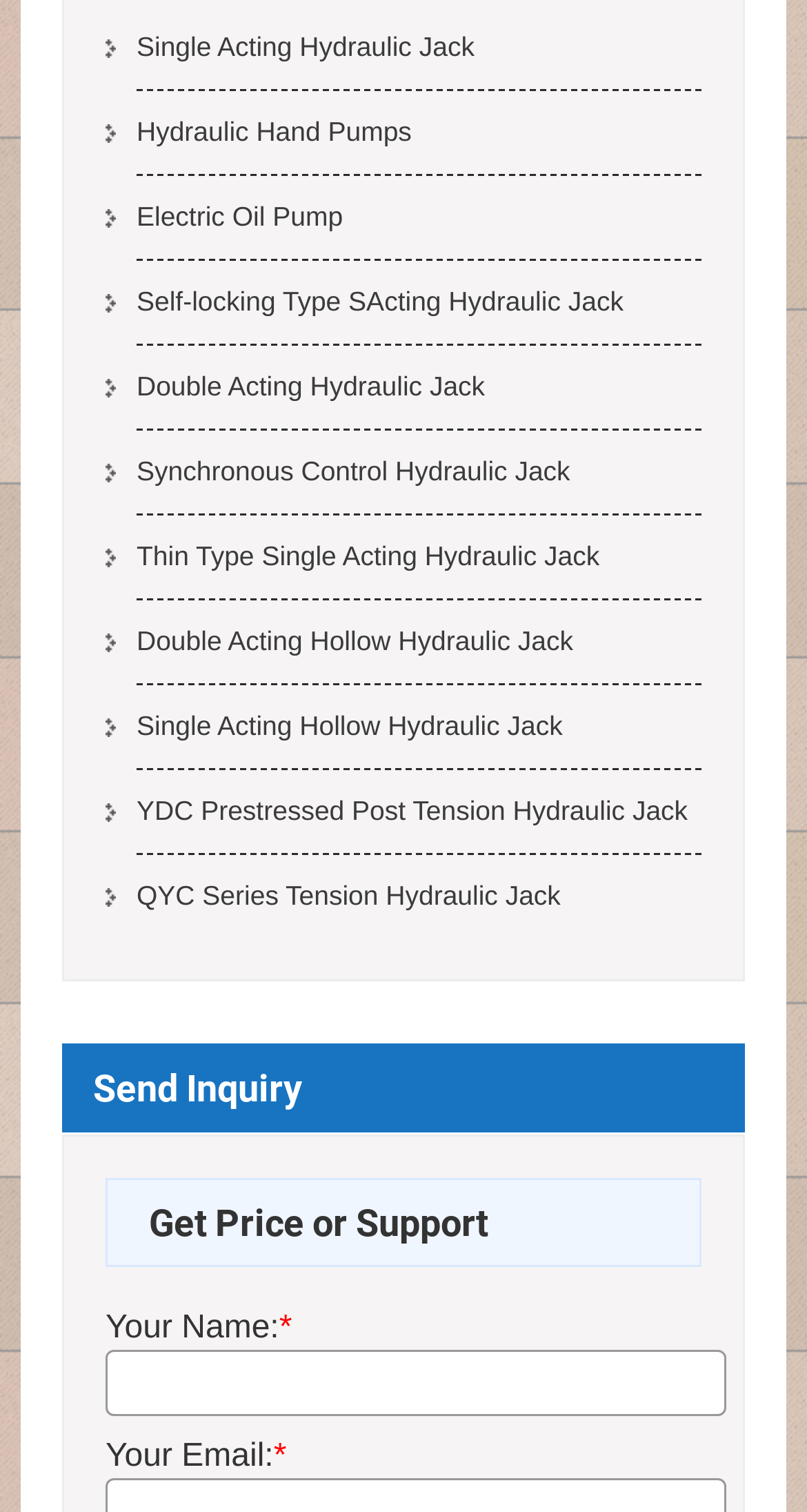Locate the bounding box coordinates of the element you need to click to accomplish the task described by this instruction: "Enter your email".

[0.131, 0.952, 0.339, 0.975]